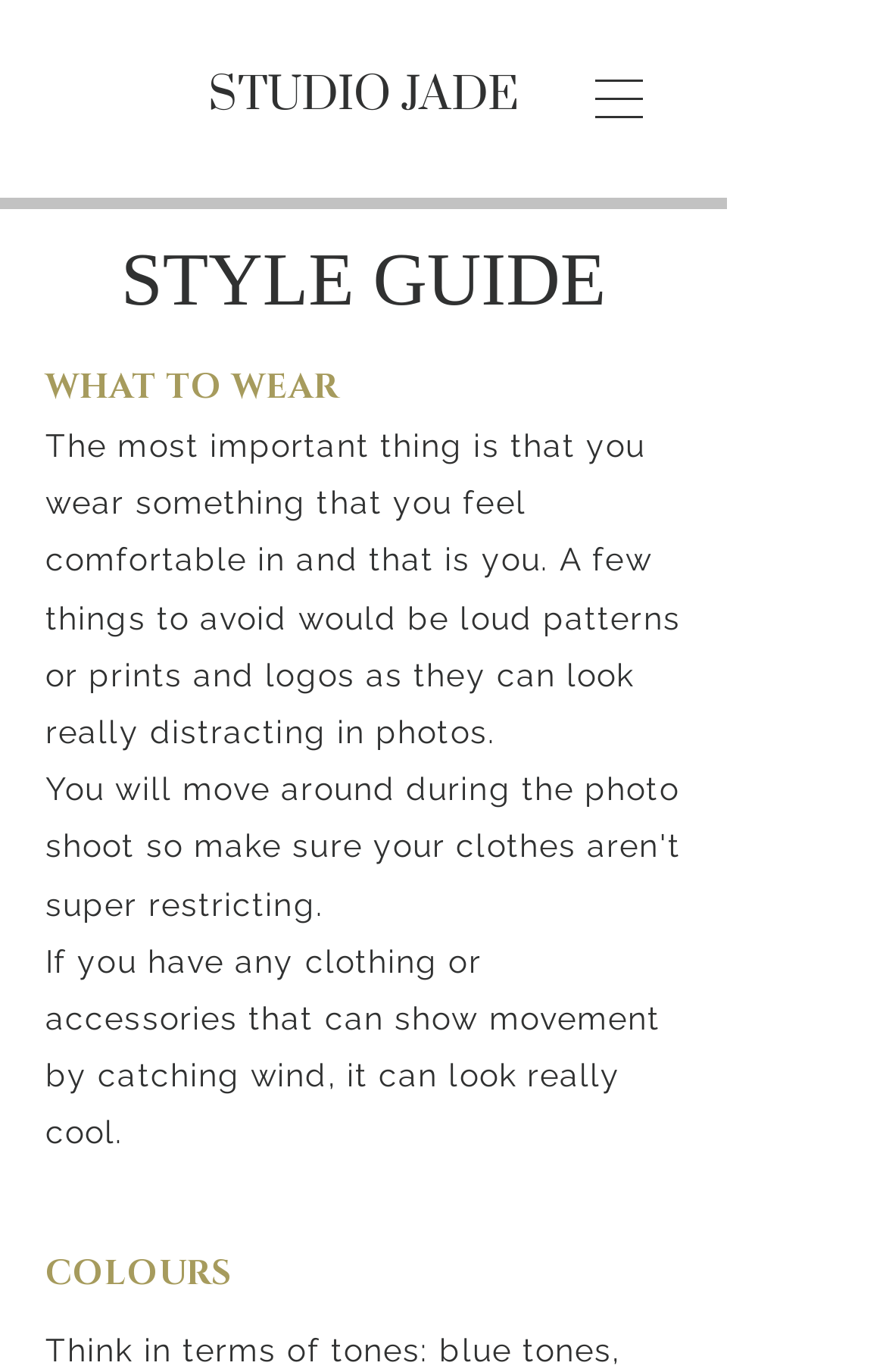Locate the bounding box of the UI element with the following description: "STUDIO JADE".

[0.179, 0.028, 0.641, 0.113]